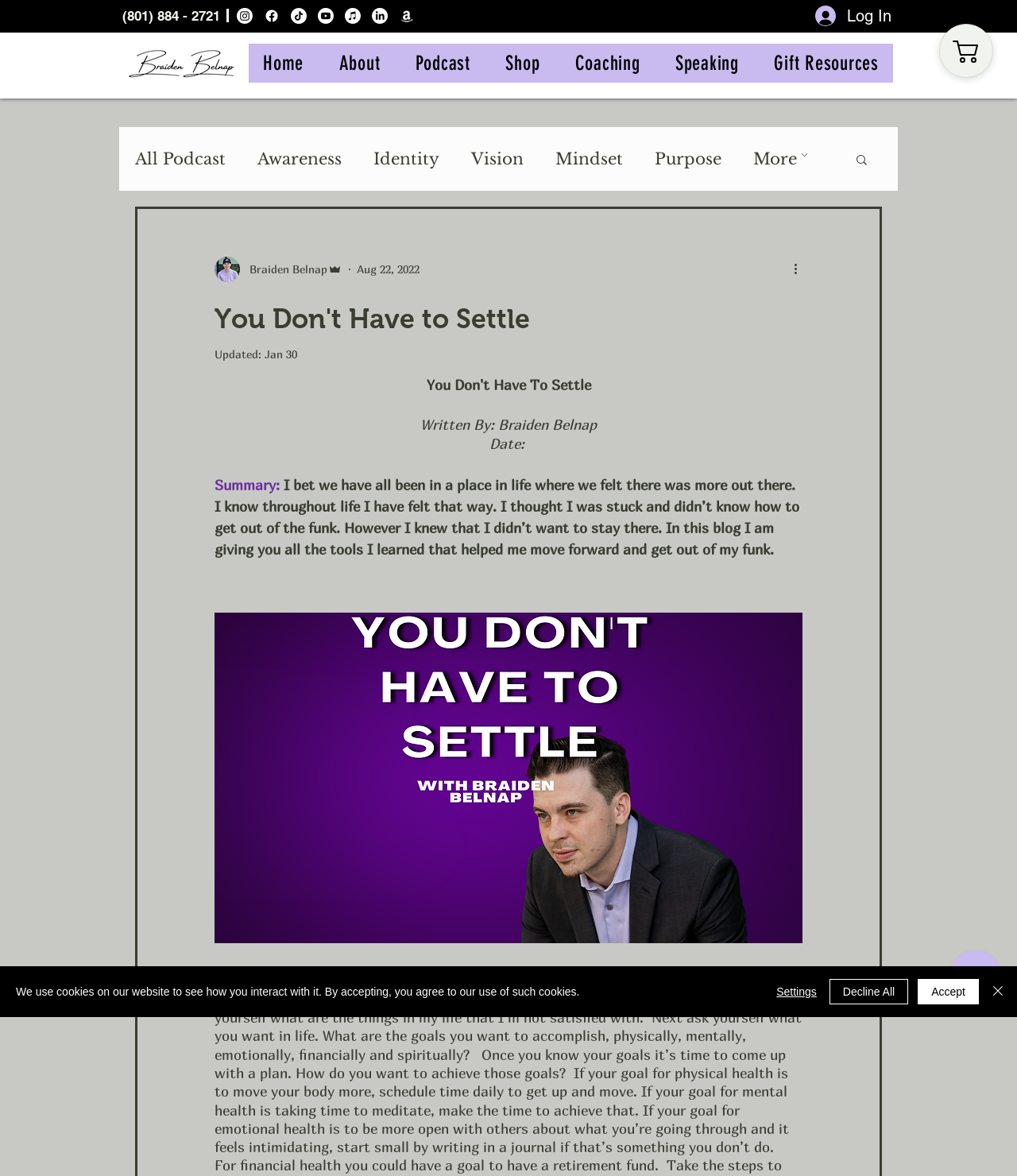Please specify the bounding box coordinates in the format (top-left x, top-left y, bottom-right x, bottom-right y), with all values as floating point numbers between 0 and 1. Identify the bounding box of the UI element described by: Decline All

[0.815, 0.832, 0.893, 0.854]